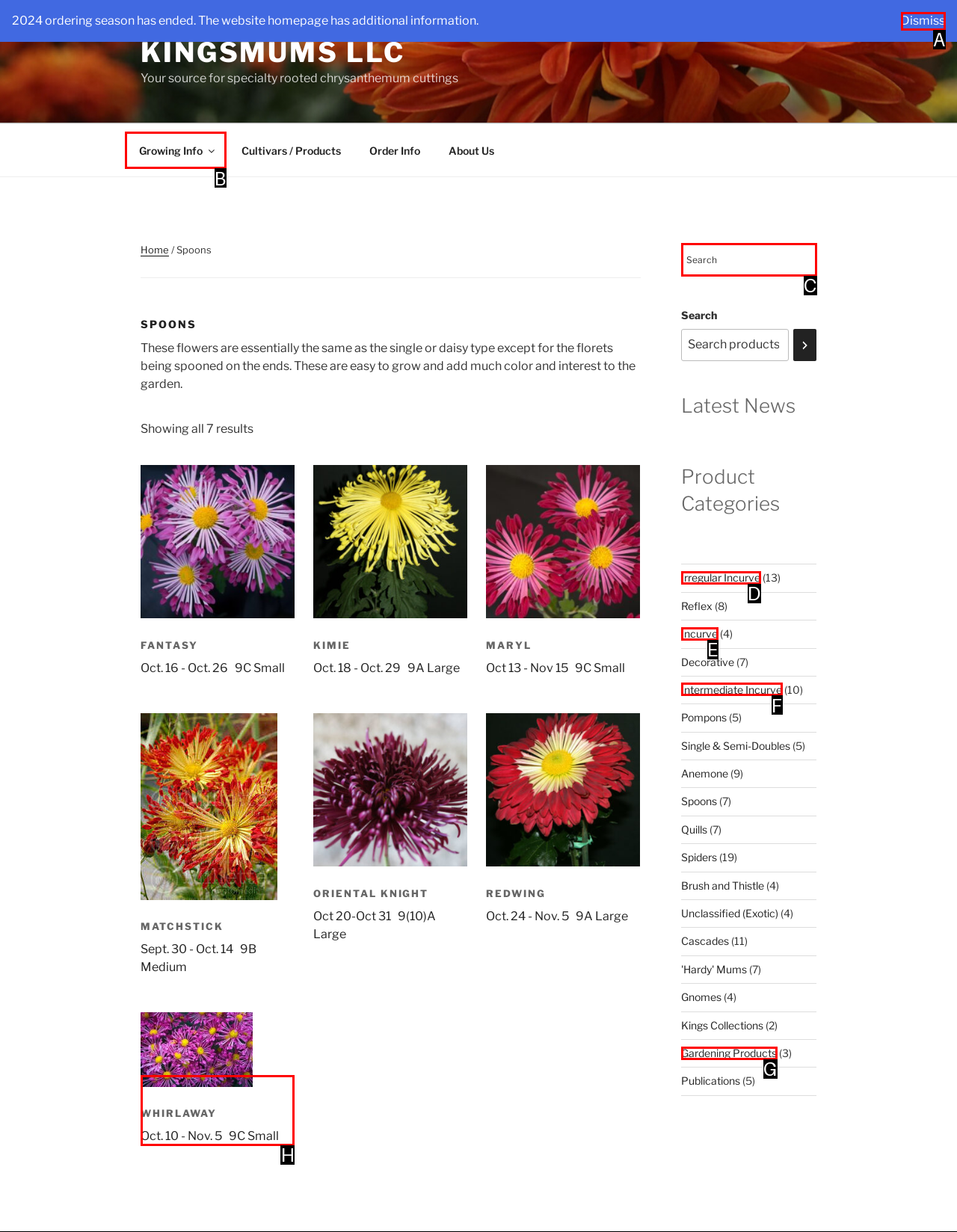From the given options, choose the one to complete the task: Read the article about Liquor Acrostics and More
Indicate the letter of the correct option.

None